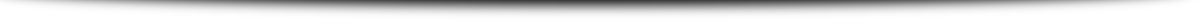What is the purpose of the gradient effect?
Answer the question with a detailed and thorough explanation.

The gradient effect is used to add depth and dimension to the surrounding content, creating a gentle visual allure that enhances the overall aesthetic appeal of the webpage and aligns with the mission of the Piney Mountain Foster Care organization.